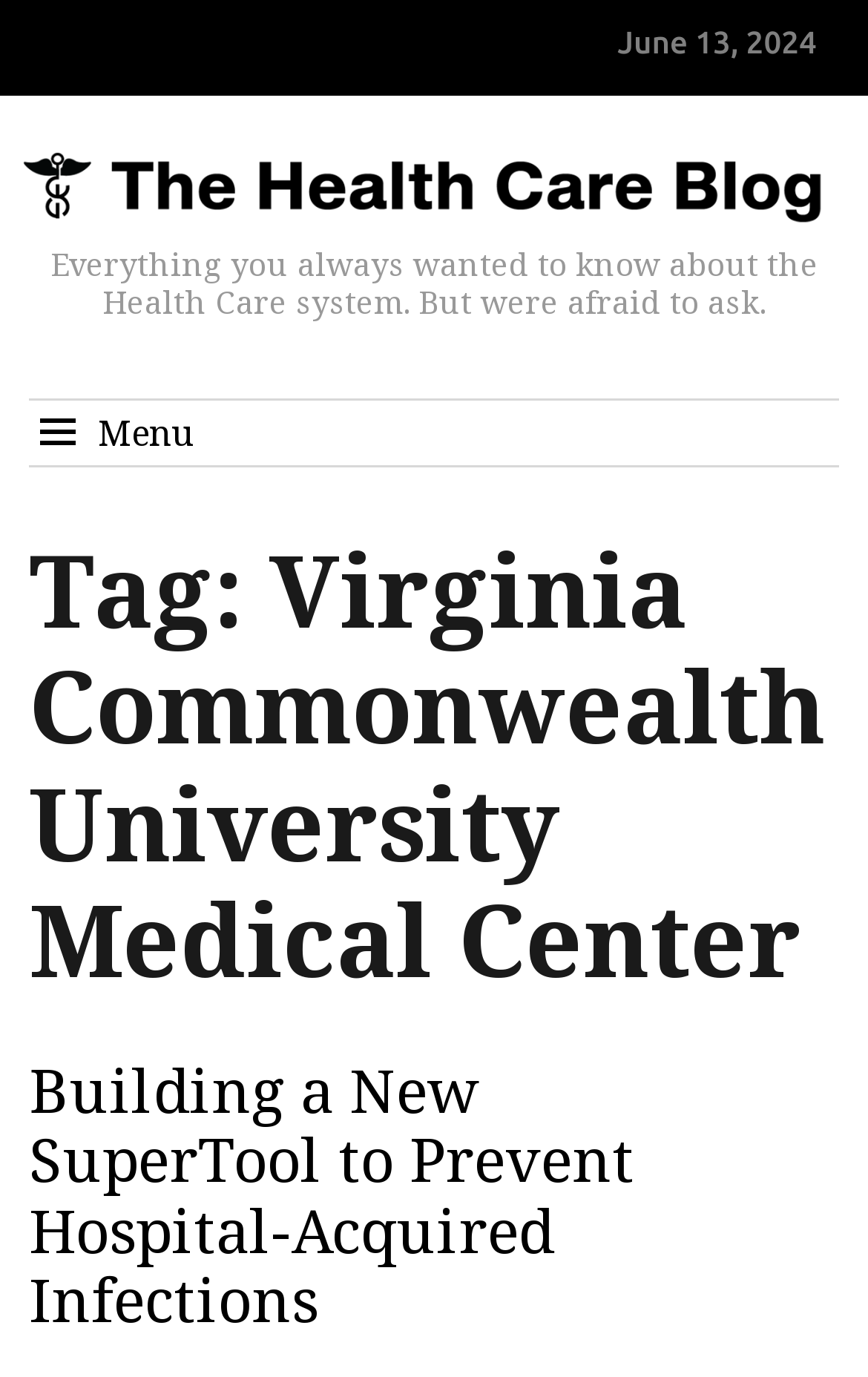What is the date displayed on the webpage?
Refer to the screenshot and answer in one word or phrase.

June 13, 2024